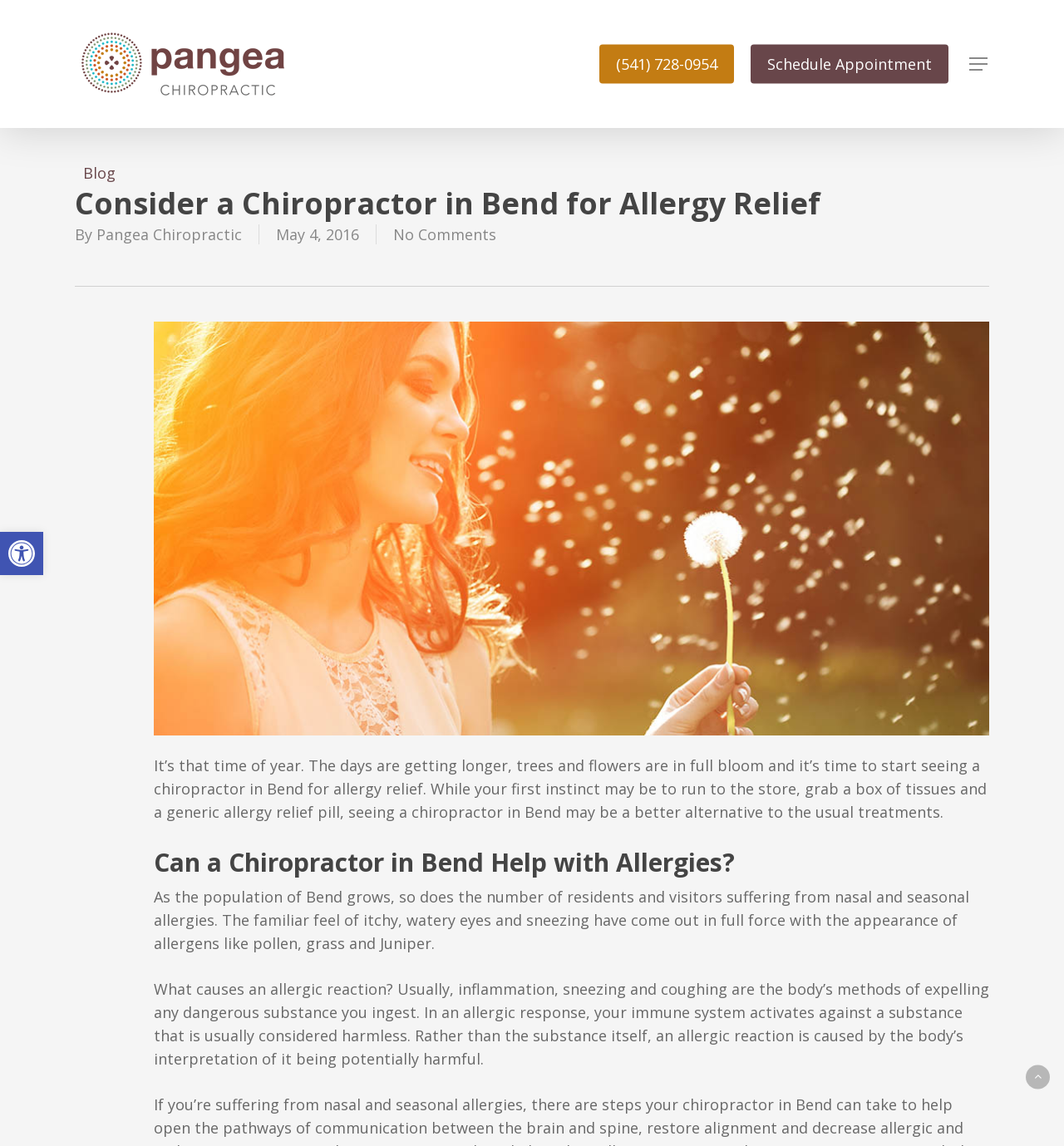Locate the bounding box coordinates of the clickable element to fulfill the following instruction: "Read the blog". Provide the coordinates as four float numbers between 0 and 1 in the format [left, top, right, bottom].

[0.078, 0.142, 0.109, 0.16]